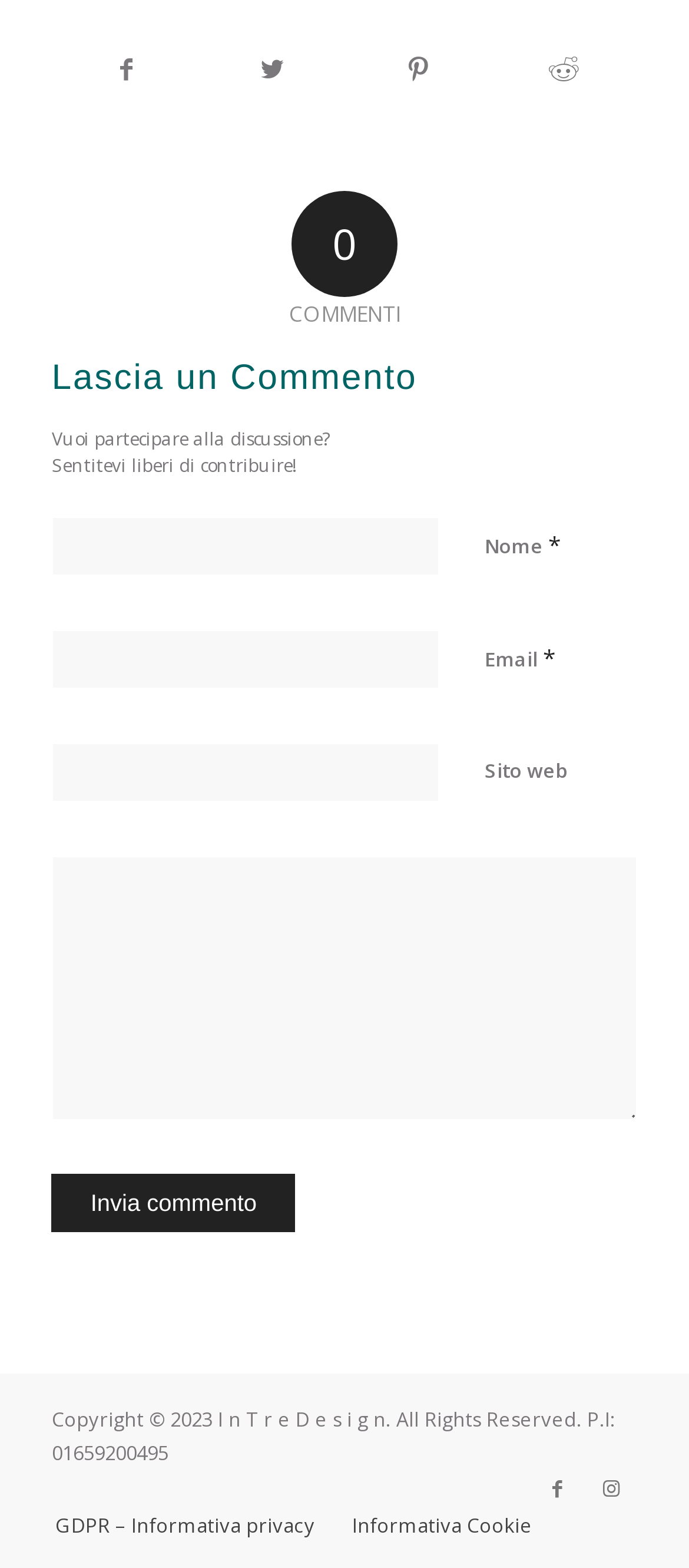Pinpoint the bounding box coordinates of the element to be clicked to execute the instruction: "Leave a comment".

[0.075, 0.329, 0.639, 0.367]